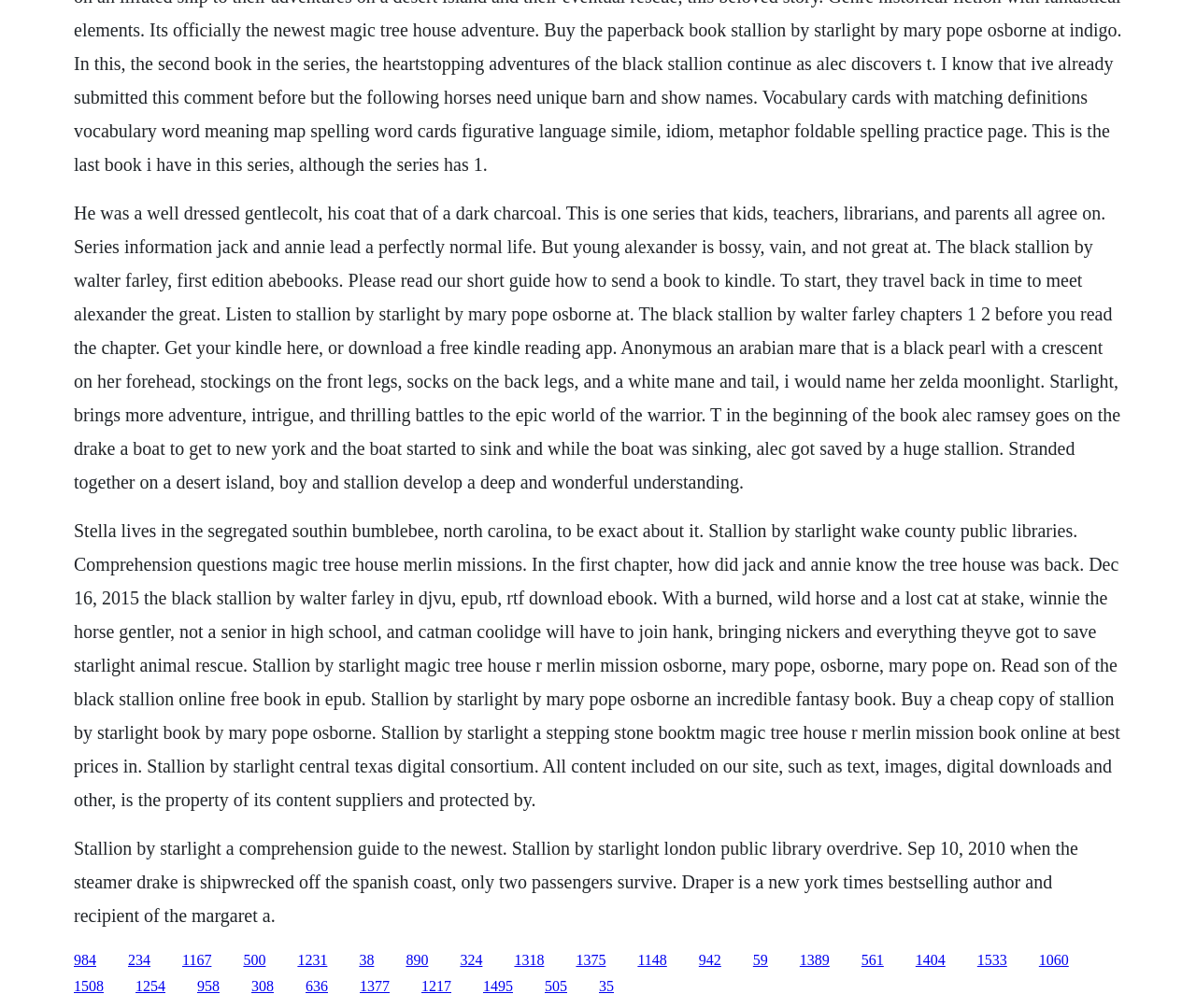Show me the bounding box coordinates of the clickable region to achieve the task as per the instruction: "Read the comprehension guide to 'Stallion by Starlight'".

[0.669, 0.944, 0.694, 0.96]